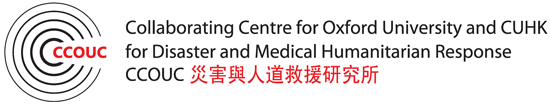What is the purpose of the Chinese text version of the name?
Use the information from the image to give a detailed answer to the question.

The caption states that the Chinese text version of the name reinforces the center's impact within multilingual contexts, implying that the purpose of including the Chinese text is to cater to diverse language groups.